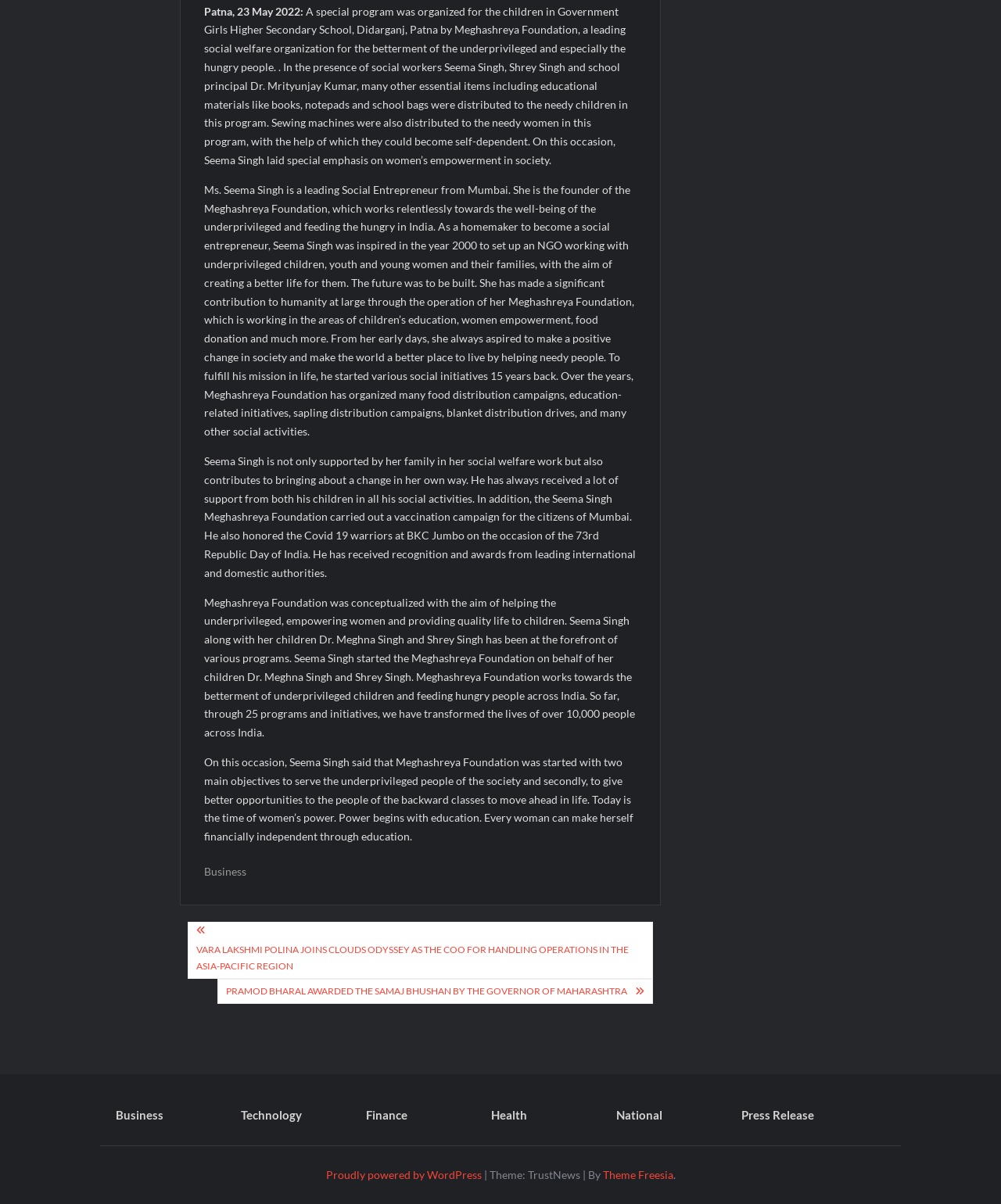Please locate the bounding box coordinates of the element's region that needs to be clicked to follow the instruction: "Click on 'PRAMOD BHARAL AWARDED THE SAMAJ BHUSHAN BY THE GOVERNOR OF MAHARASHTRA'". The bounding box coordinates should be provided as four float numbers between 0 and 1, i.e., [left, top, right, bottom].

[0.218, 0.814, 0.634, 0.833]